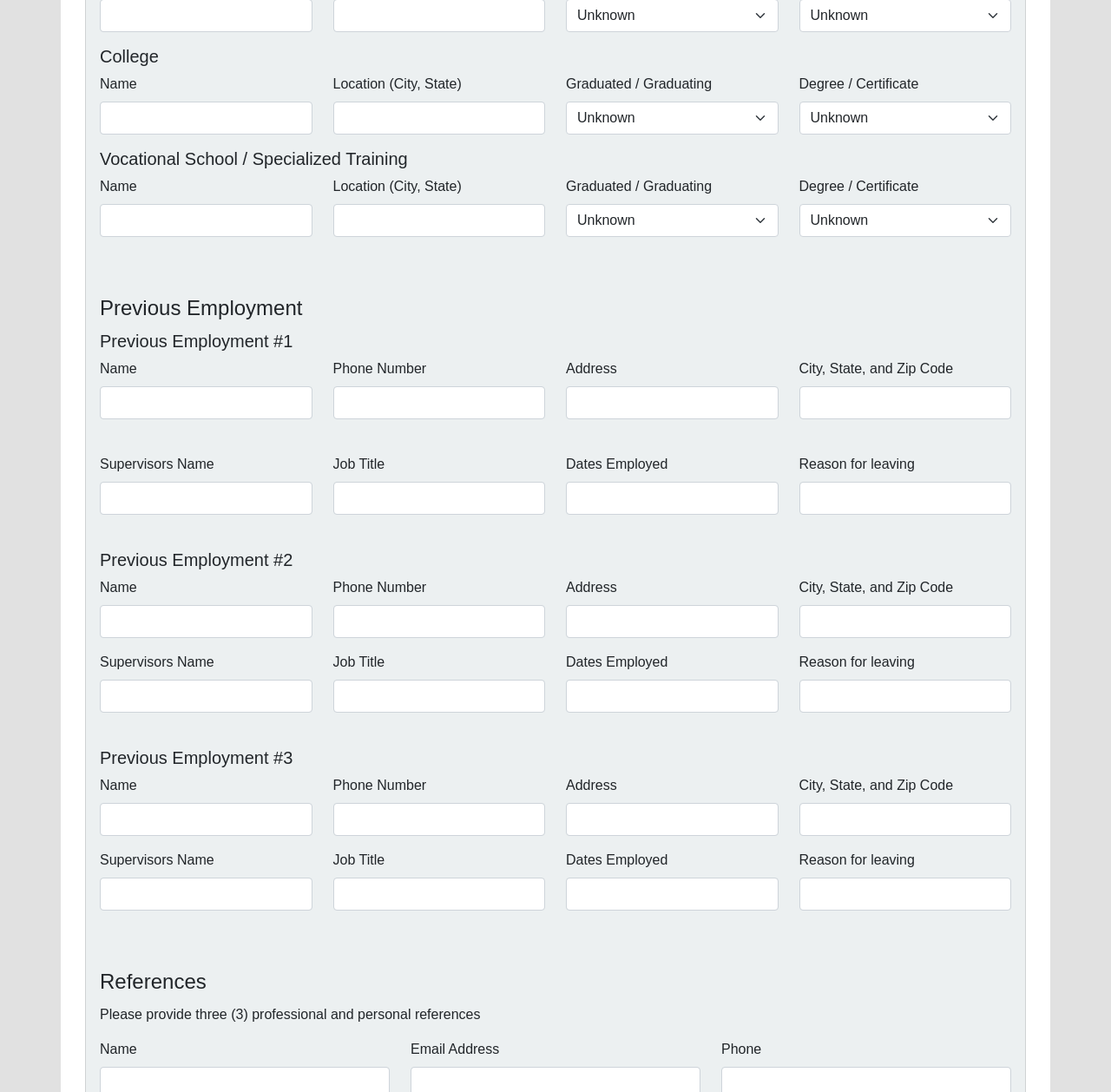Look at the image and give a detailed response to the following question: What is the last field in the previous employment section?

The last field in each previous employment section is 'Reason for leaving', which is a text field where the user can input the reason for leaving their previous job.